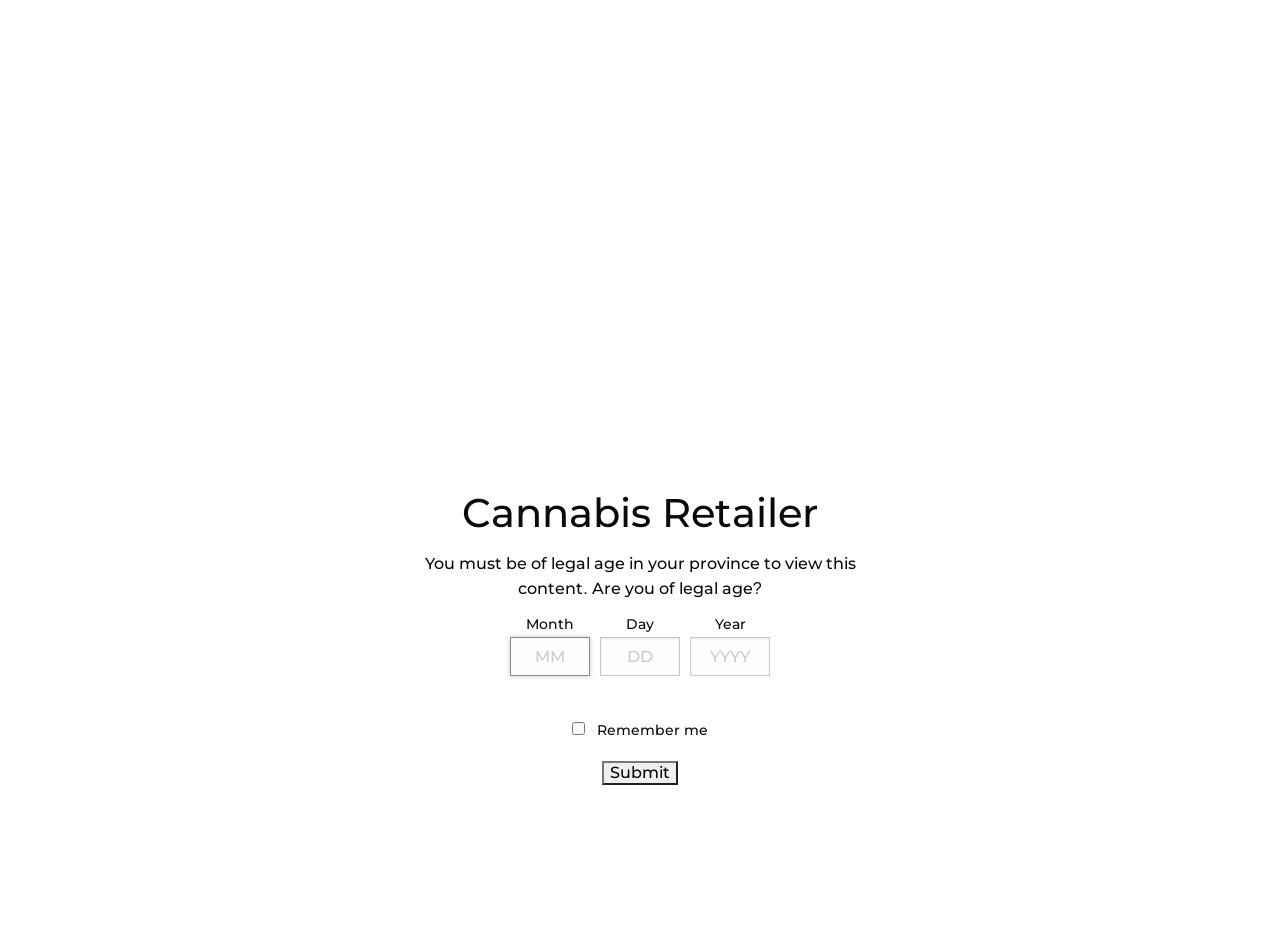Given the element description: "About Us", predict the bounding box coordinates of this UI element. The coordinates must be four float numbers between 0 and 1, given as [left, top, right, bottom].

[0.776, 0.127, 0.862, 0.159]